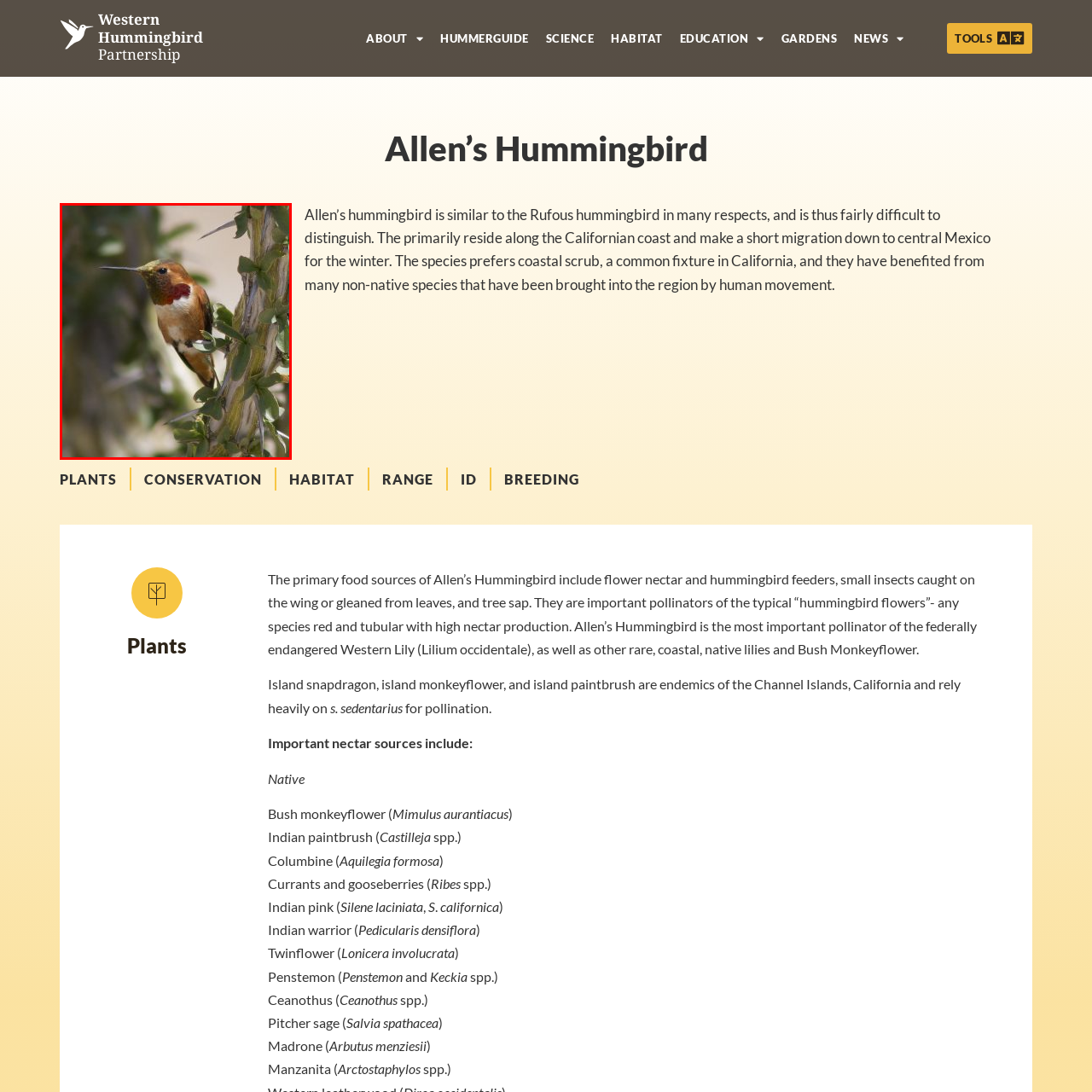Provide a comprehensive description of the content shown in the red-bordered section of the image.

The image features an Allen's Hummingbird, a small, vibrant bird known for its striking appearance and agility. This species shares similarities with the Rufous Hummingbird, making identification challenging at times. Predominantly found along the Californian coast, Allen's Hummingbirds undertake a brief migration to central Mexico during the winter months. 

In the image, the bird showcases its characteristic iridescent plumage, with a green head and a richly colored reddish throat known as a gorget. The olive-brown back and white underparts are also visible as it perches among the leafy branches, highlighting its natural habitat preference for coastal scrub areas. As important pollinators, these hummingbirds are essential to many flowering plants, particularly those with tubular shapes that produce ample nectar.